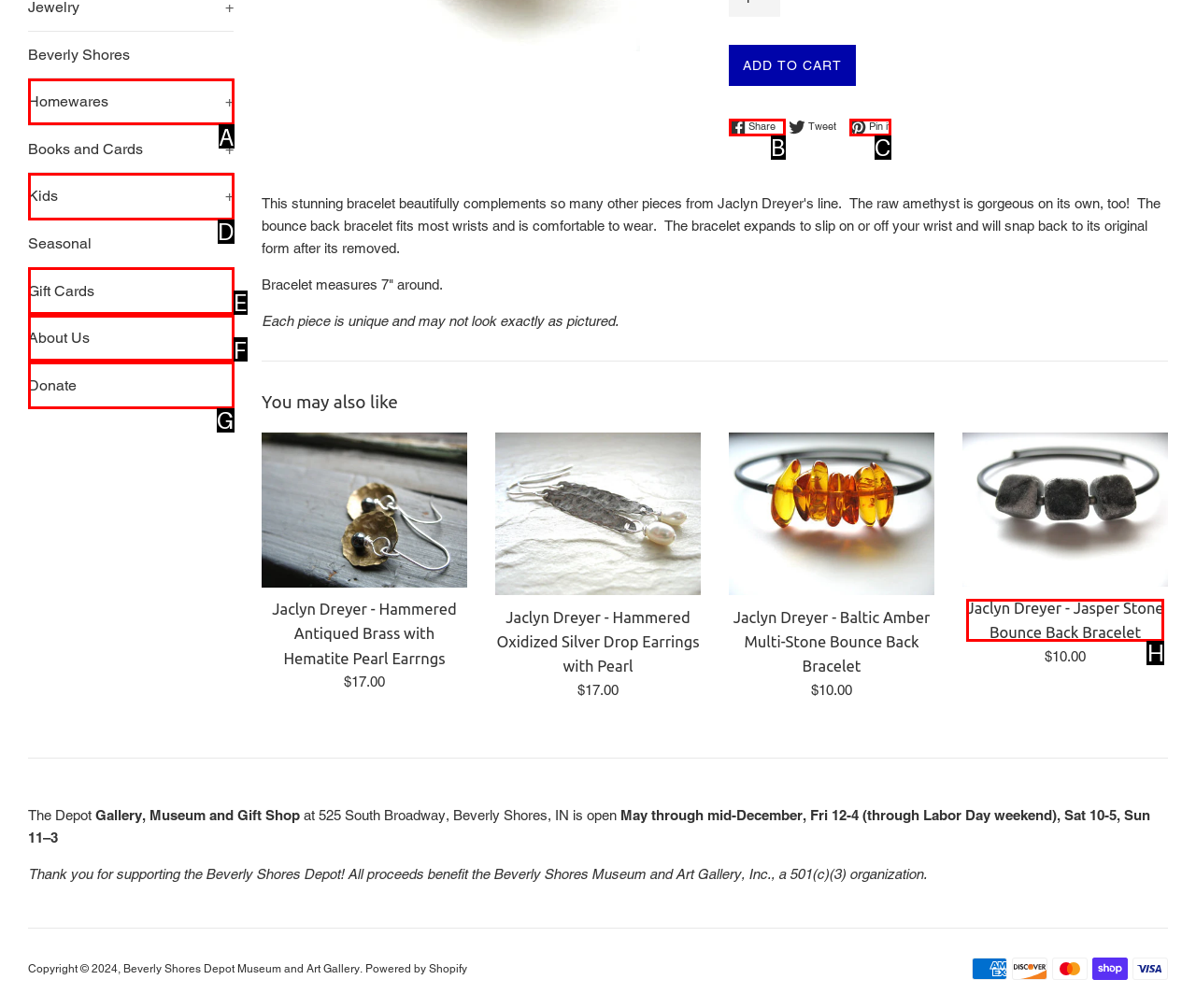Choose the HTML element that best fits the description: Homewares +. Answer with the option's letter directly.

A